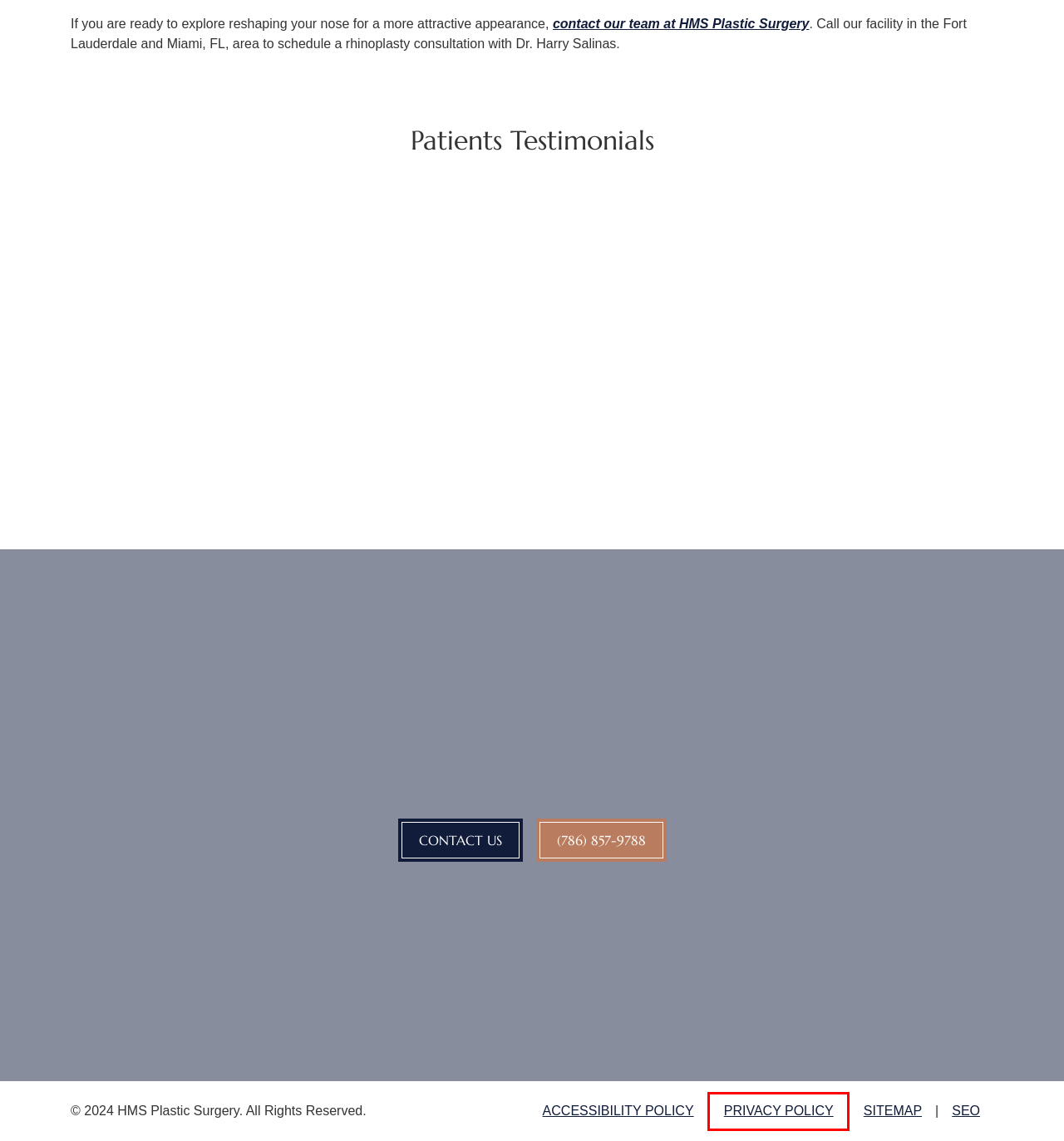Given a webpage screenshot featuring a red rectangle around a UI element, please determine the best description for the new webpage that appears after the element within the bounding box is clicked. The options are:
A. Accessibility Policy | HMS Plastic Surgery
B. Atlanta SEO Company | Digital Marketing Consultants | Web Design Agenc
C. Privacy Policy | HMS Plastic Surgery
D. Miami FL Face & Body Cosmetic and Surgery Procedures | Fort Lauderdale
E. Gallery Archive | HMS Plastic Surgery
F. Miami FL Plastic Surgery | Fort Lauderdale Facelift, Rhinoplasty, Breast Surgeon
G. Sitemap | HMS Plastic Surgery
H. Miami FL Nose Plastic Surgeon | Ft. Lauderdale Cosmetic Nose Surgery

C